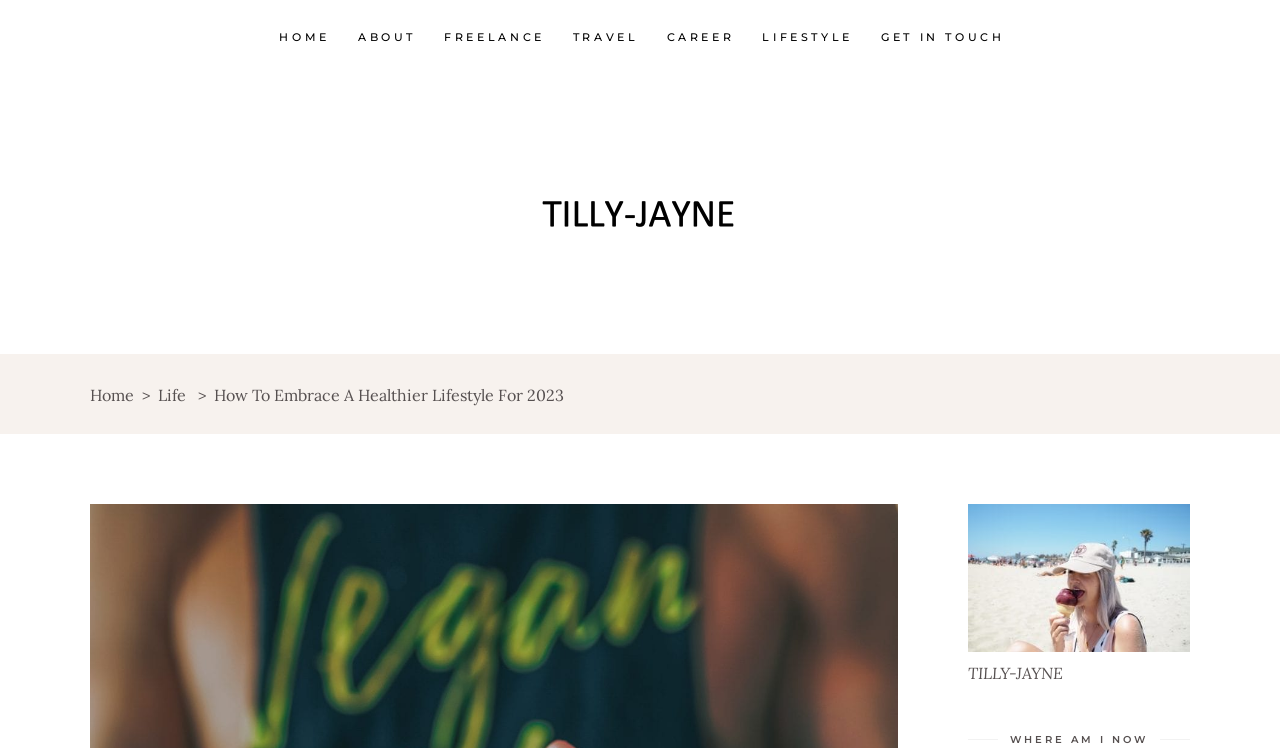Please locate the clickable area by providing the bounding box coordinates to follow this instruction: "view career articles".

[0.51, 0.034, 0.585, 0.065]